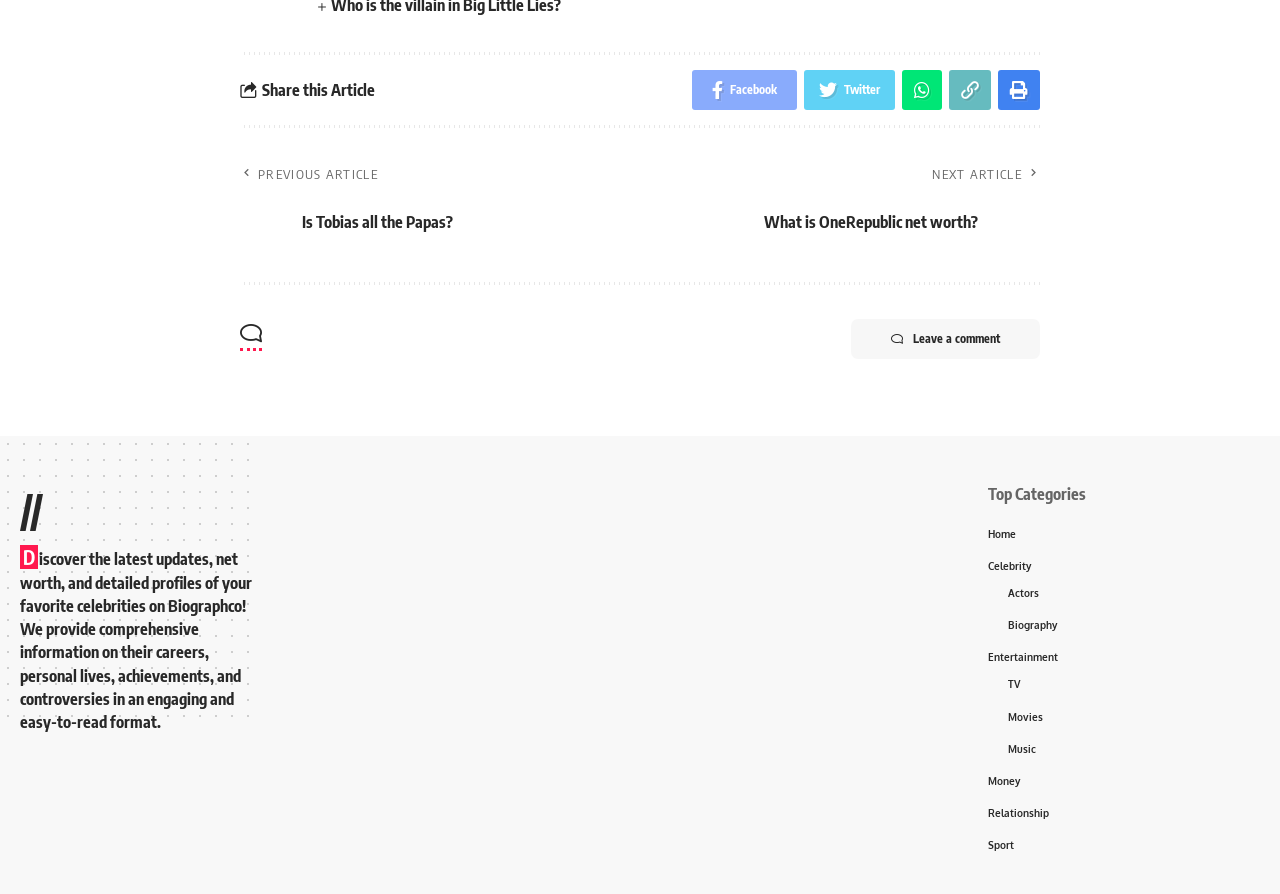Kindly determine the bounding box coordinates for the clickable area to achieve the given instruction: "Watch the Videos".

None